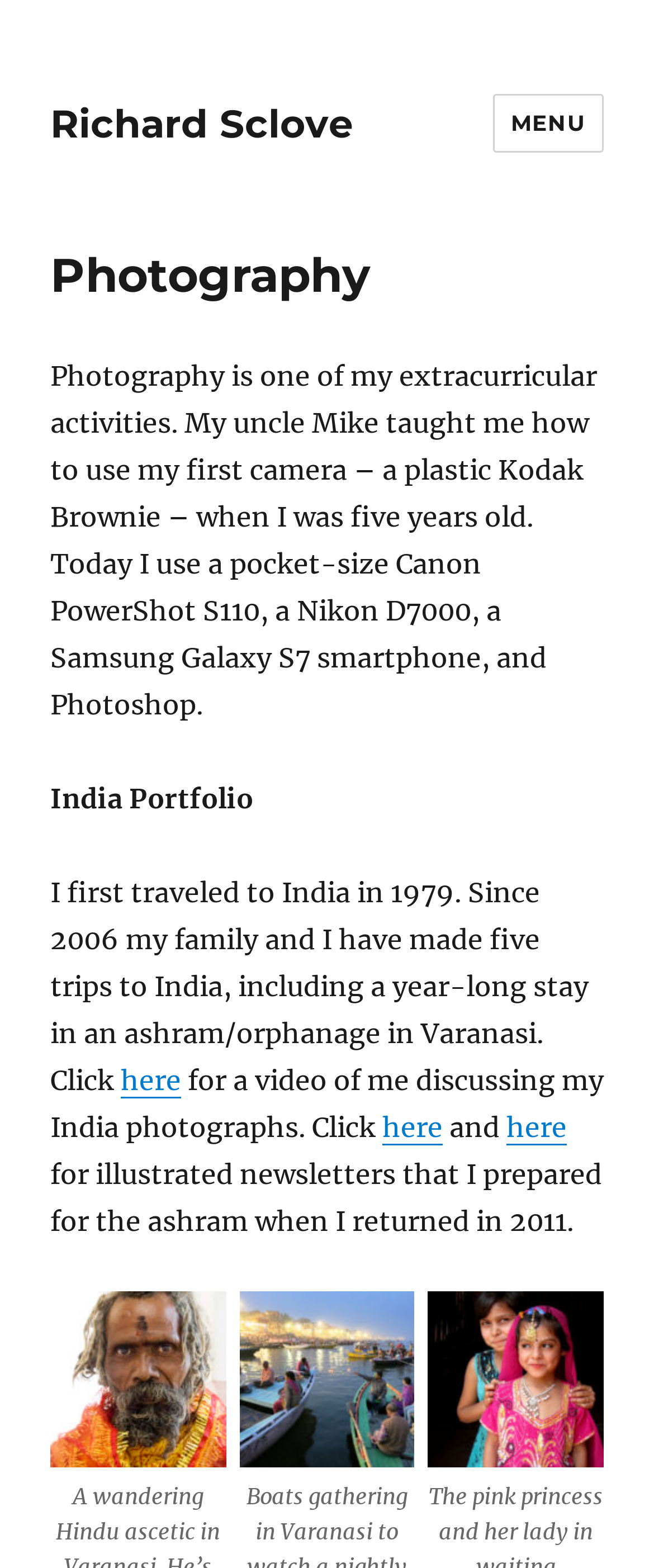Please specify the bounding box coordinates of the area that should be clicked to accomplish the following instruction: "Click the link to Richard Sclove's homepage". The coordinates should consist of four float numbers between 0 and 1, i.e., [left, top, right, bottom].

[0.077, 0.064, 0.541, 0.094]